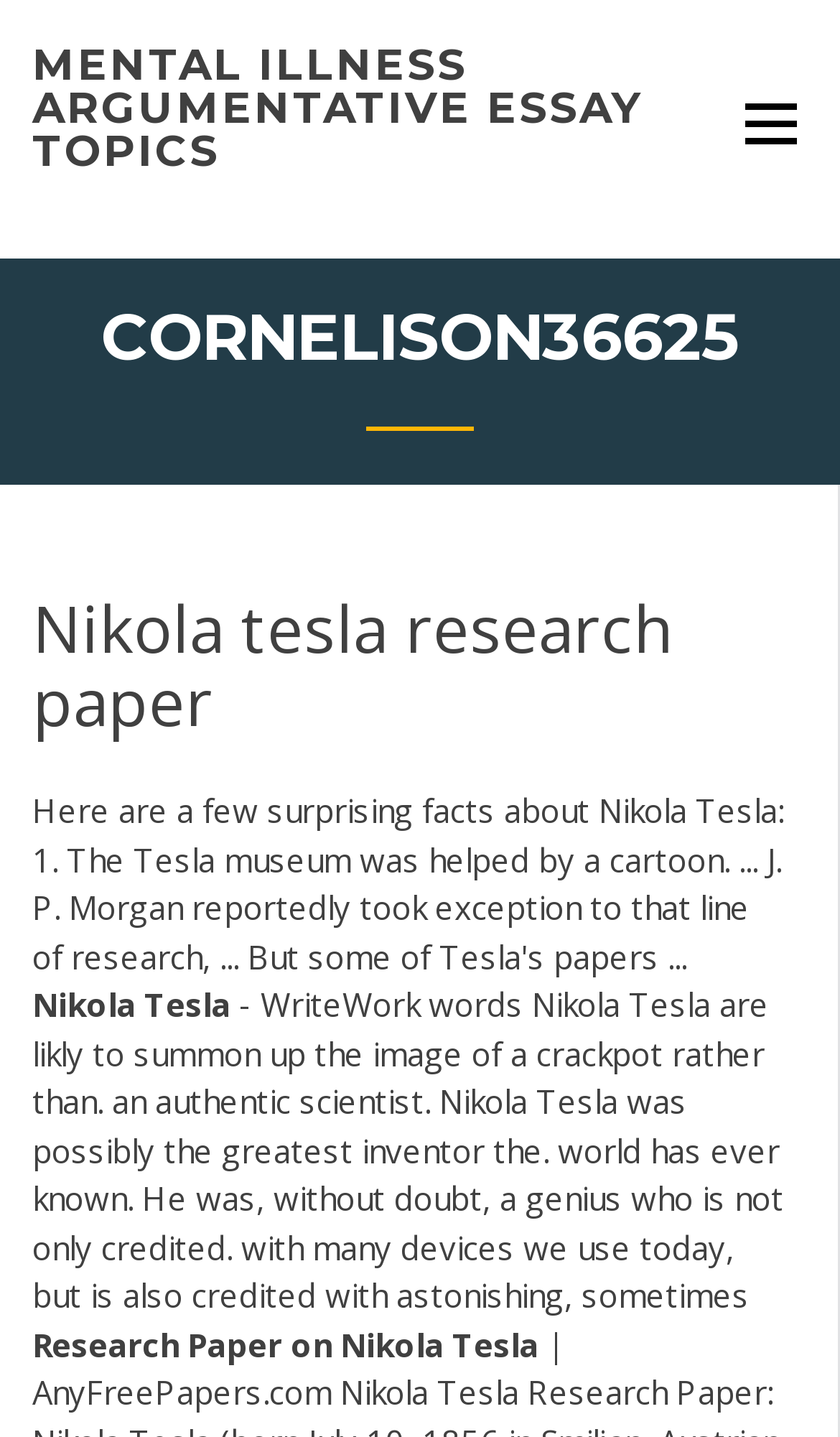Carefully examine the image and provide an in-depth answer to the question: What is the topic of the research paper?

The topic of the research paper can be determined by looking at the heading 'Nikola tesla research paper' and the static text 'Research Paper on Nikola Tesla'. This suggests that the research paper is about Nikola Tesla.